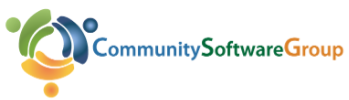Look at the image and write a detailed answer to the question: 
What is displayed prominently below the graphic elements?

The text 'CommunitySoftwareGroup' is displayed prominently below the graphic elements, emphasizing the group's commitment to providing innovative software solutions that cater to community needs.